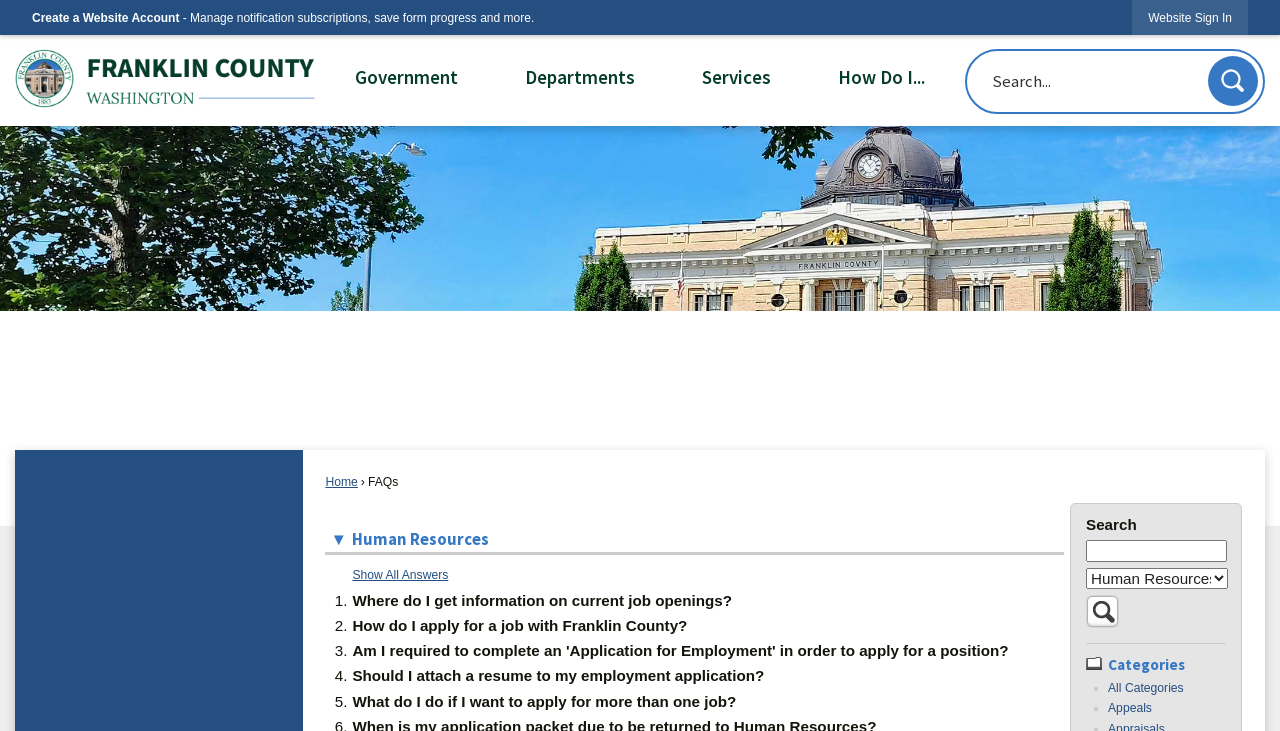Please mark the clickable region by giving the bounding box coordinates needed to complete this instruction: "Select the 'Government' menu item".

[0.251, 0.047, 0.384, 0.172]